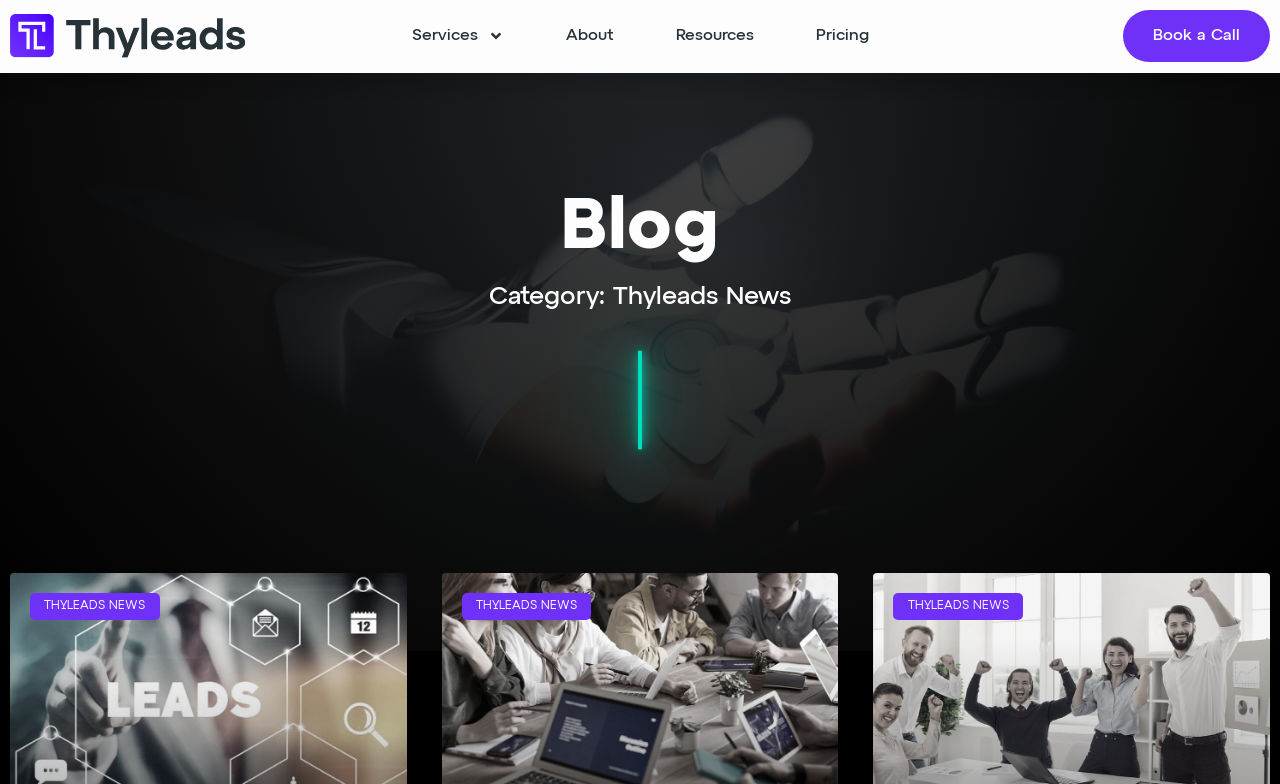Using the provided description: "alt="thyleads-logo-v2" title="thyleads-logo-v2"", find the bounding box coordinates of the corresponding UI element. The output should be four float numbers between 0 and 1, in the format [left, top, right, bottom].

[0.008, 0.018, 0.192, 0.075]